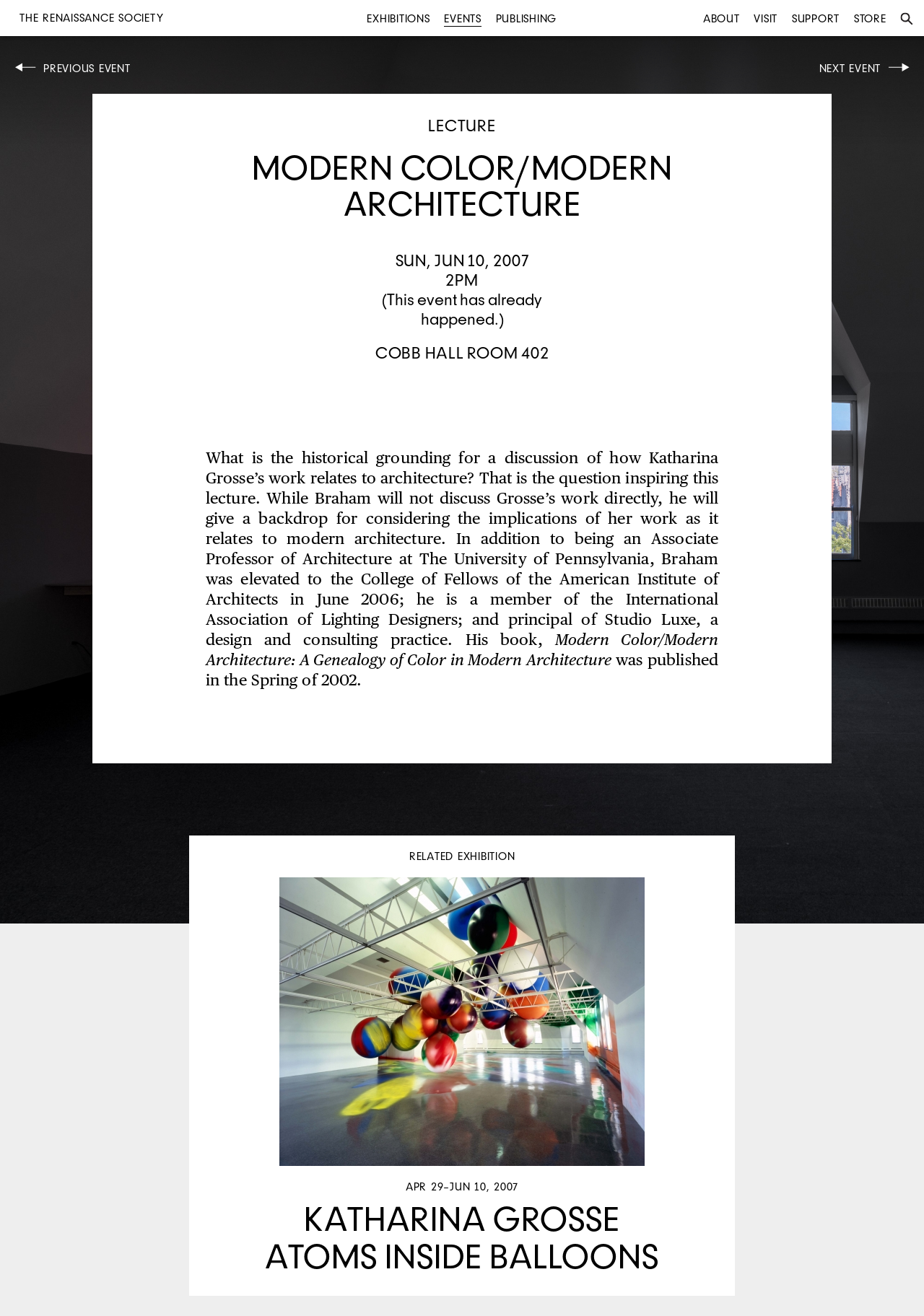Please provide the main heading of the webpage content.

MODERN COLOR/MODERN ARCHITECTURE